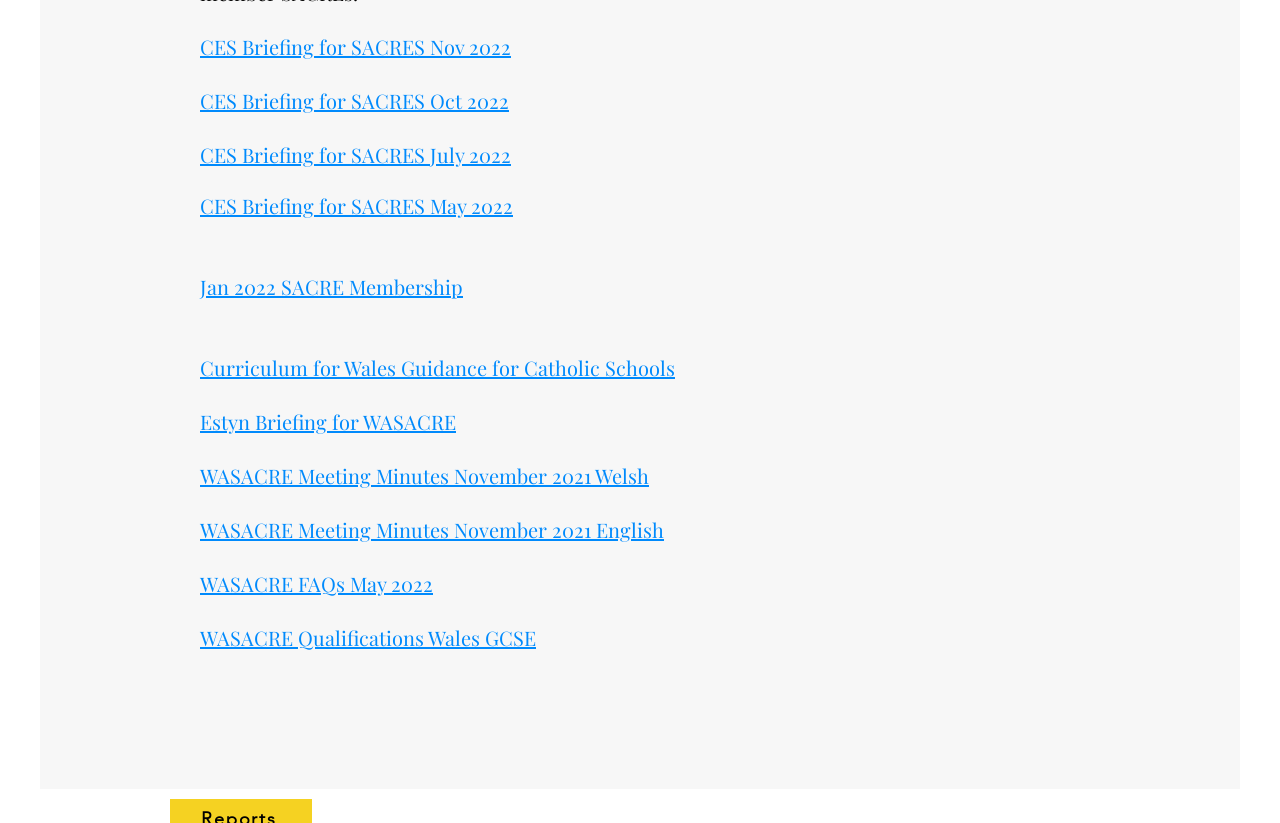Please find the bounding box coordinates (top-left x, top-left y, bottom-right x, bottom-right y) in the screenshot for the UI element described as follows: MediaExpand

None